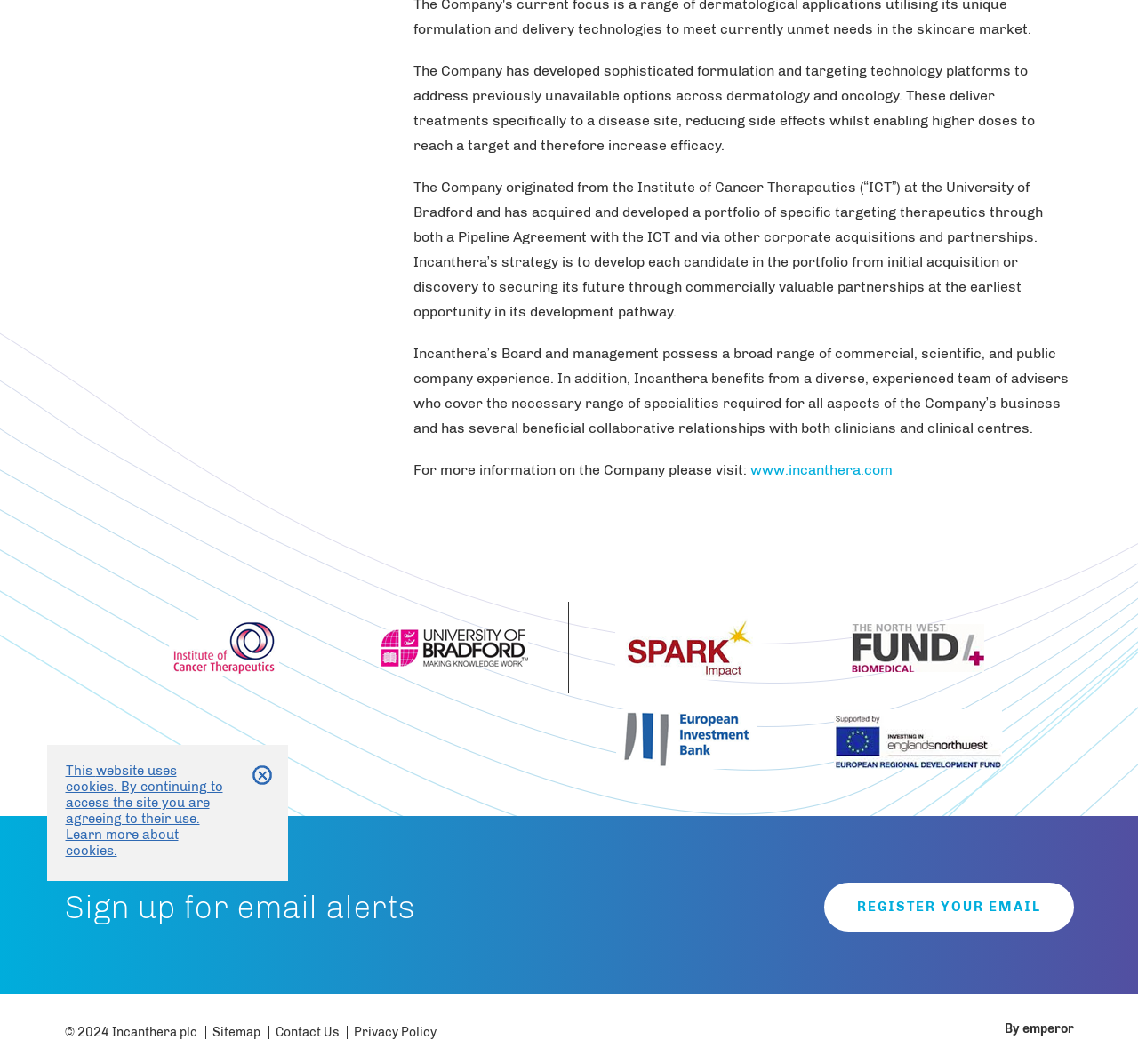Point out the bounding box coordinates of the section to click in order to follow this instruction: "Sign up for email alerts".

[0.057, 0.83, 0.364, 0.876]